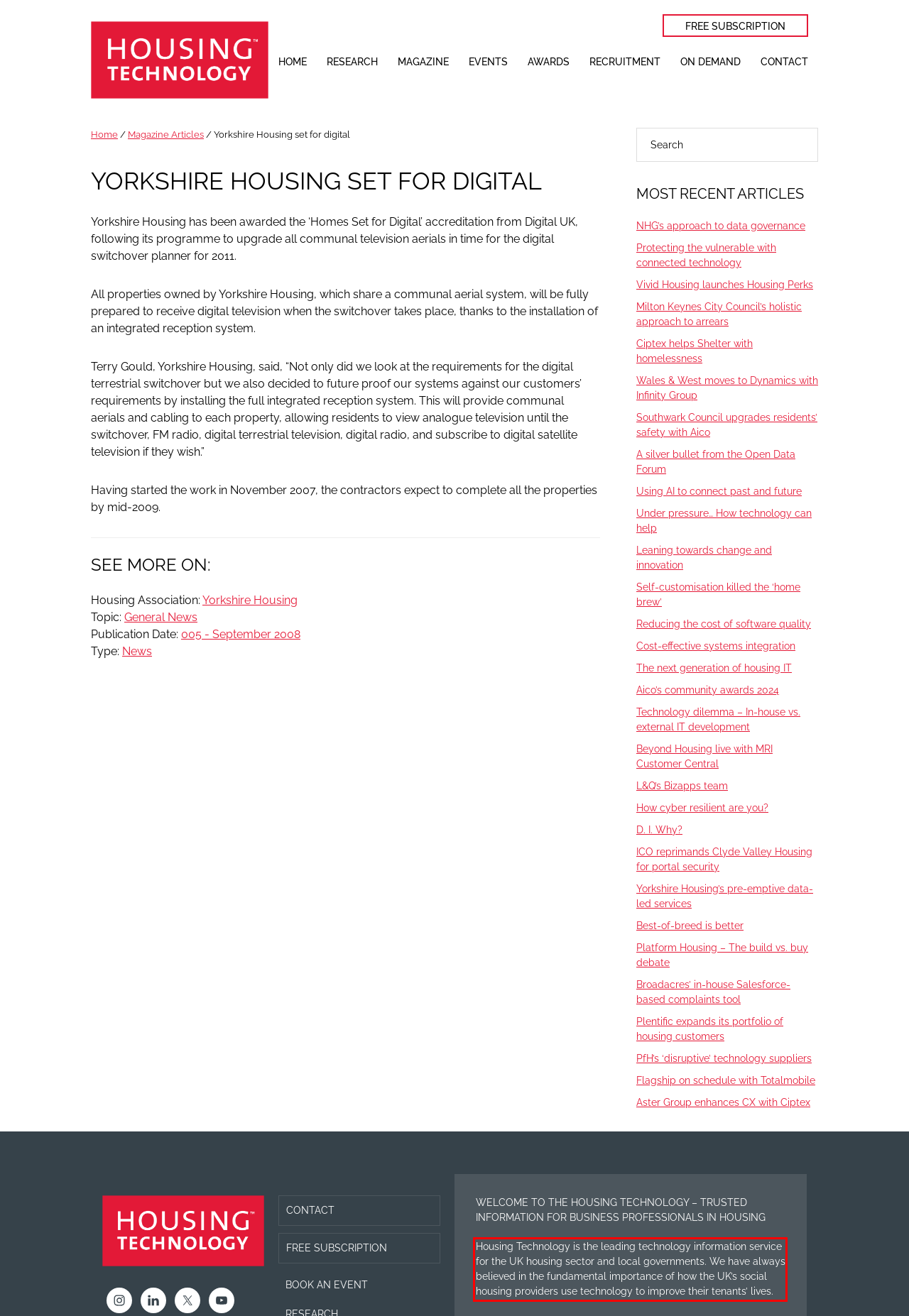Please extract the text content from the UI element enclosed by the red rectangle in the screenshot.

Housing Technology is the leading technology information service for the UK housing sector and local governments. We have always believed in the fundamental importance of how the UK’s social housing providers use technology to improve their tenants’ lives.